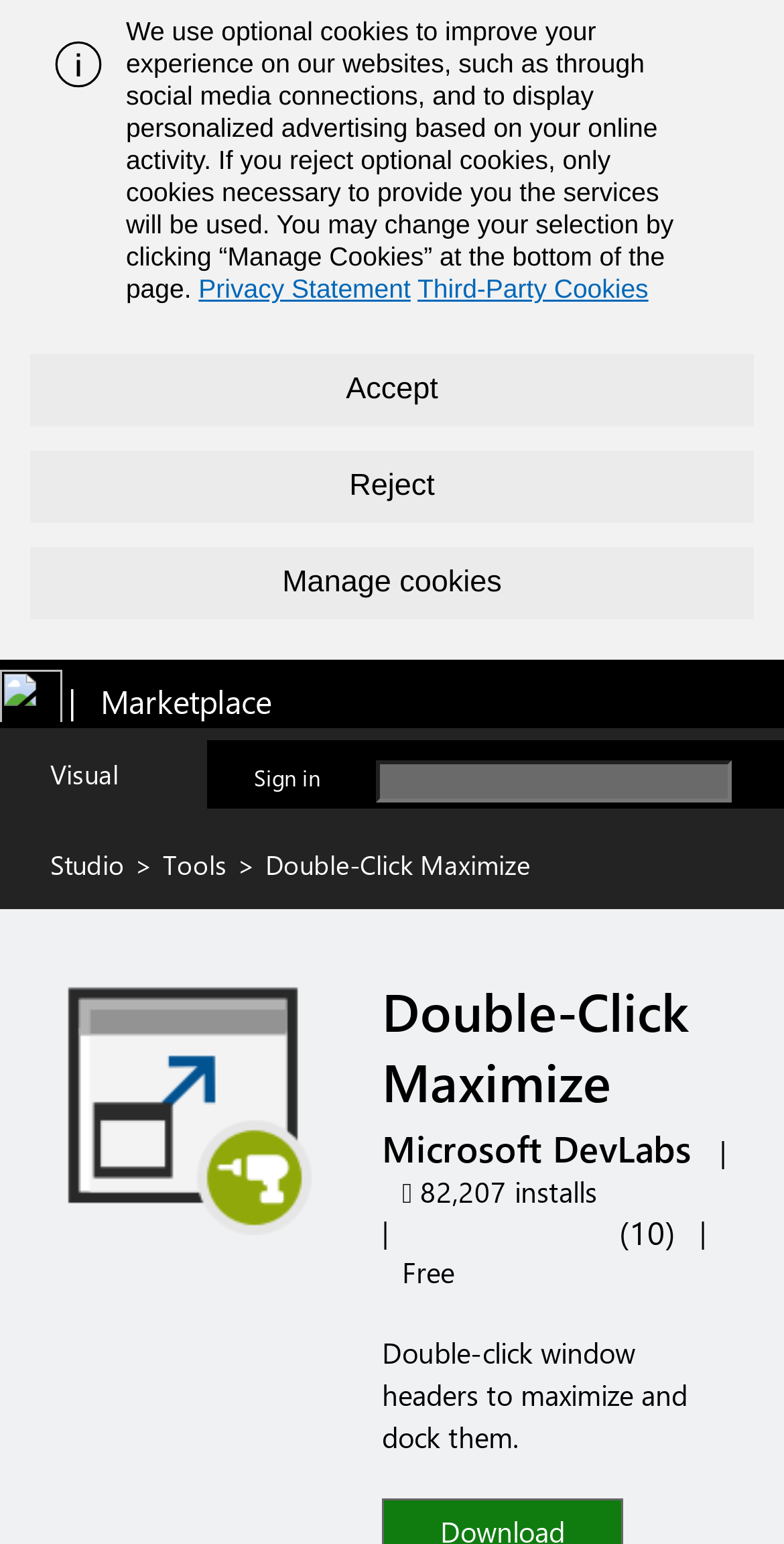Pinpoint the bounding box coordinates of the element that must be clicked to accomplish the following instruction: "View medical disclaimer". The coordinates should be in the format of four float numbers between 0 and 1, i.e., [left, top, right, bottom].

None